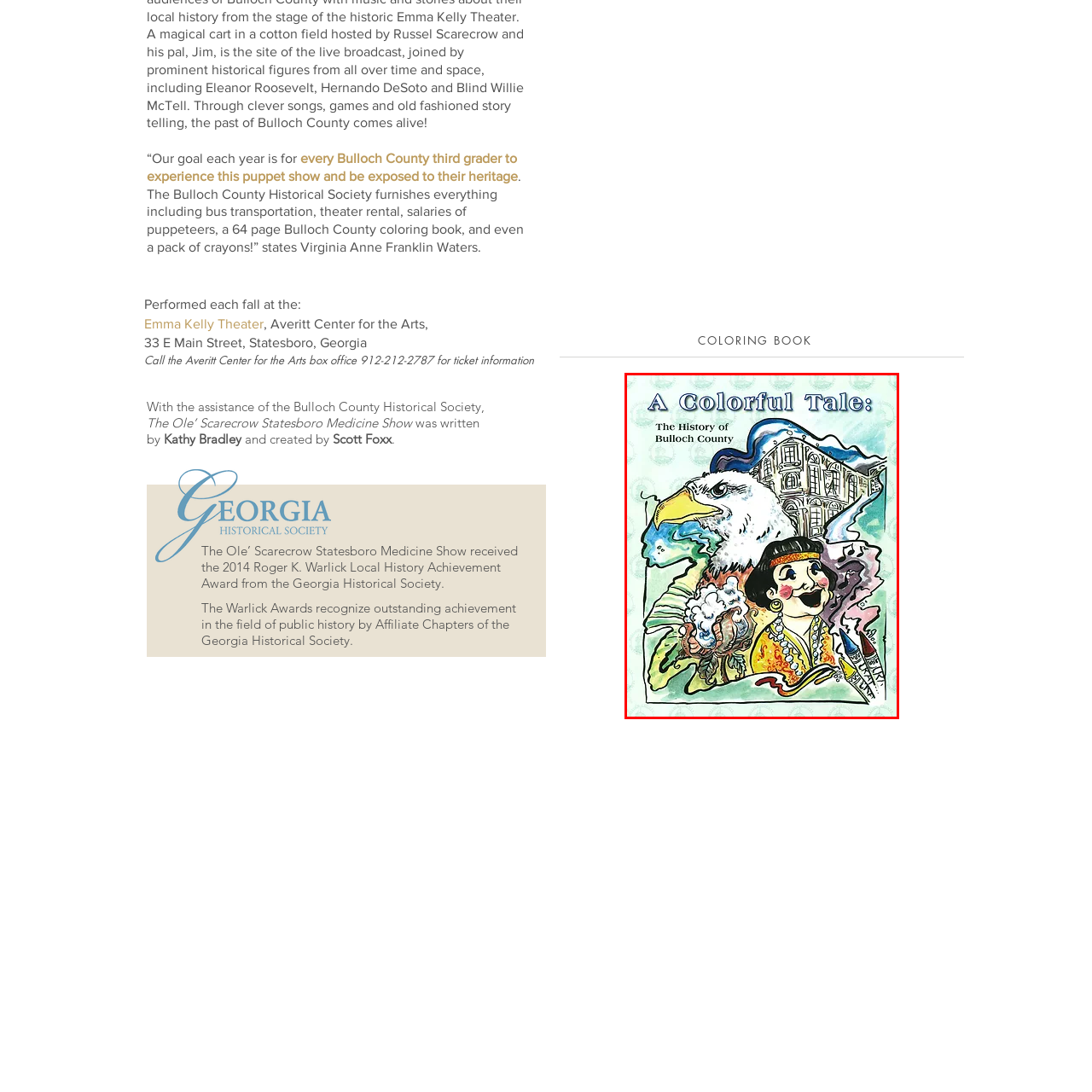What grade level is the cultural experience aimed at?  
Look closely at the image marked by the red border and give a detailed response rooted in the visual details found within the image.

The caption states that the theatrical performance 'The Ole’ Scarecrow Statesboro Medicine Show' is aimed at enriching the cultural experience for local third graders, indicating that the target audience is third-grade students.